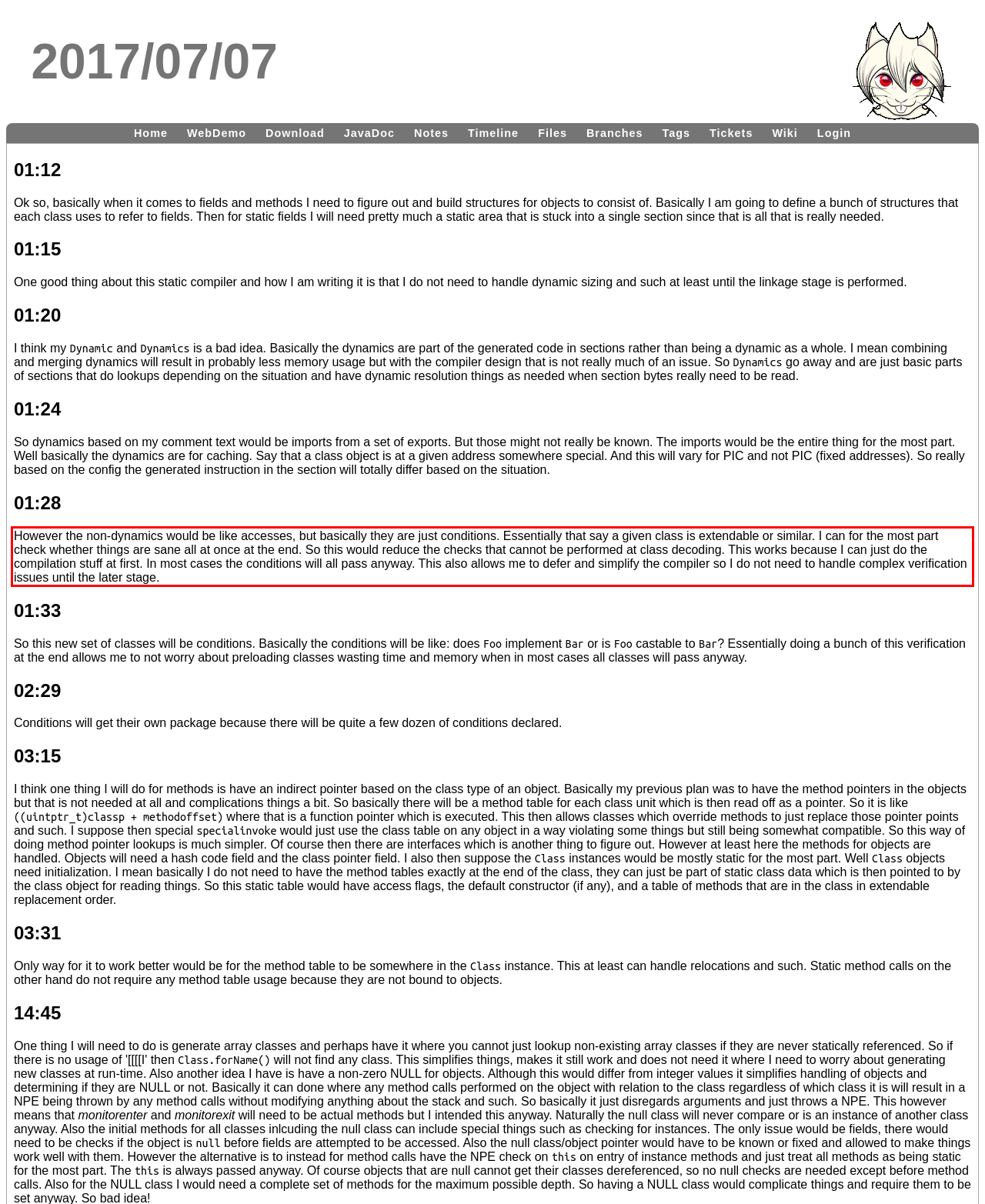Analyze the screenshot of a webpage where a red rectangle is bounding a UI element. Extract and generate the text content within this red bounding box.

However the non-dynamics would be like accesses, but basically they are just conditions. Essentially that say a given class is extendable or similar. I can for the most part check whether things are sane all at once at the end. So this would reduce the checks that cannot be performed at class decoding. This works because I can just do the compilation stuff at first. In most cases the conditions will all pass anyway. This also allows me to defer and simplify the compiler so I do not need to handle complex verification issues until the later stage.